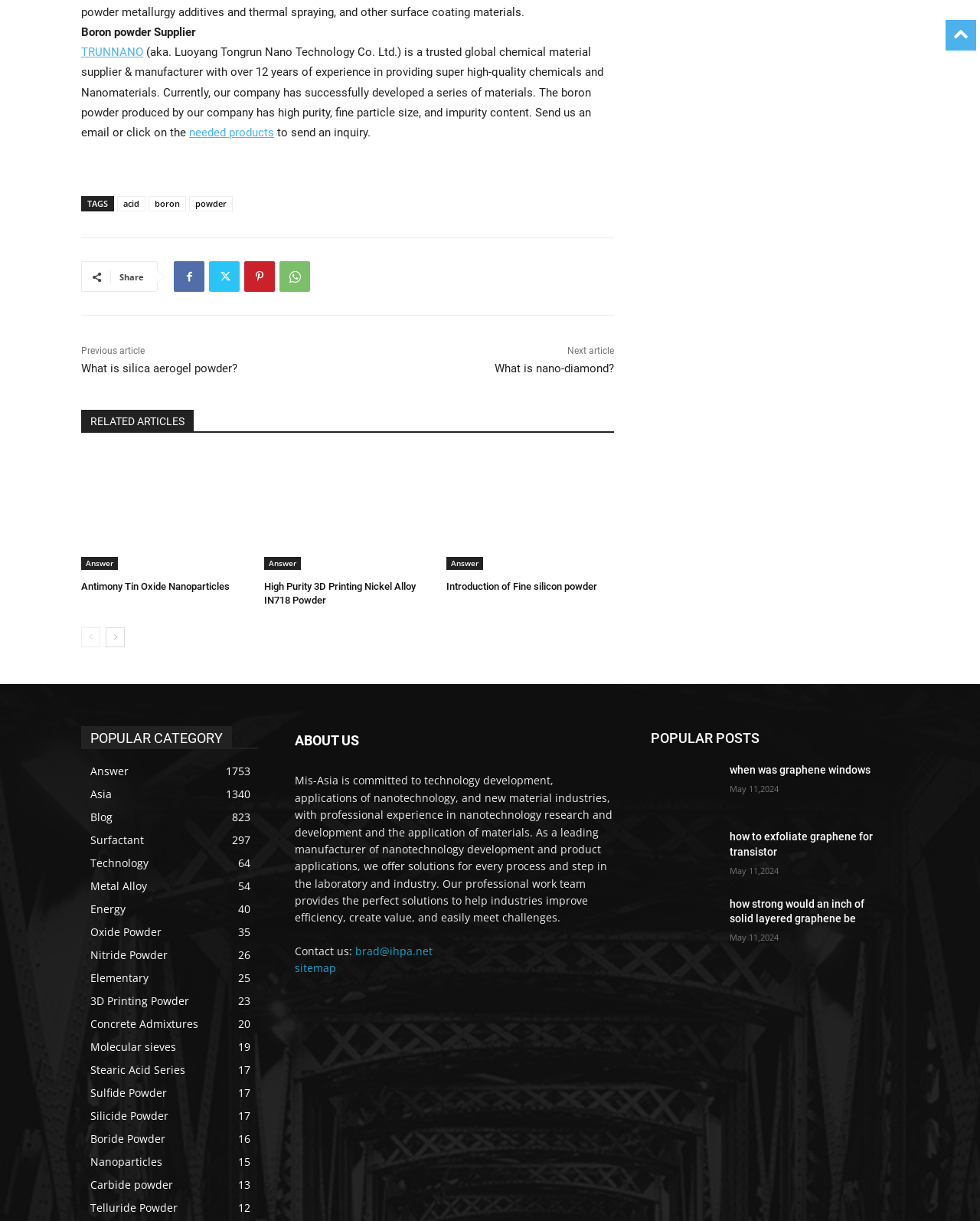Kindly determine the bounding box coordinates of the area that needs to be clicked to fulfill this instruction: "Send an email to inquire about needed products".

[0.193, 0.103, 0.28, 0.114]